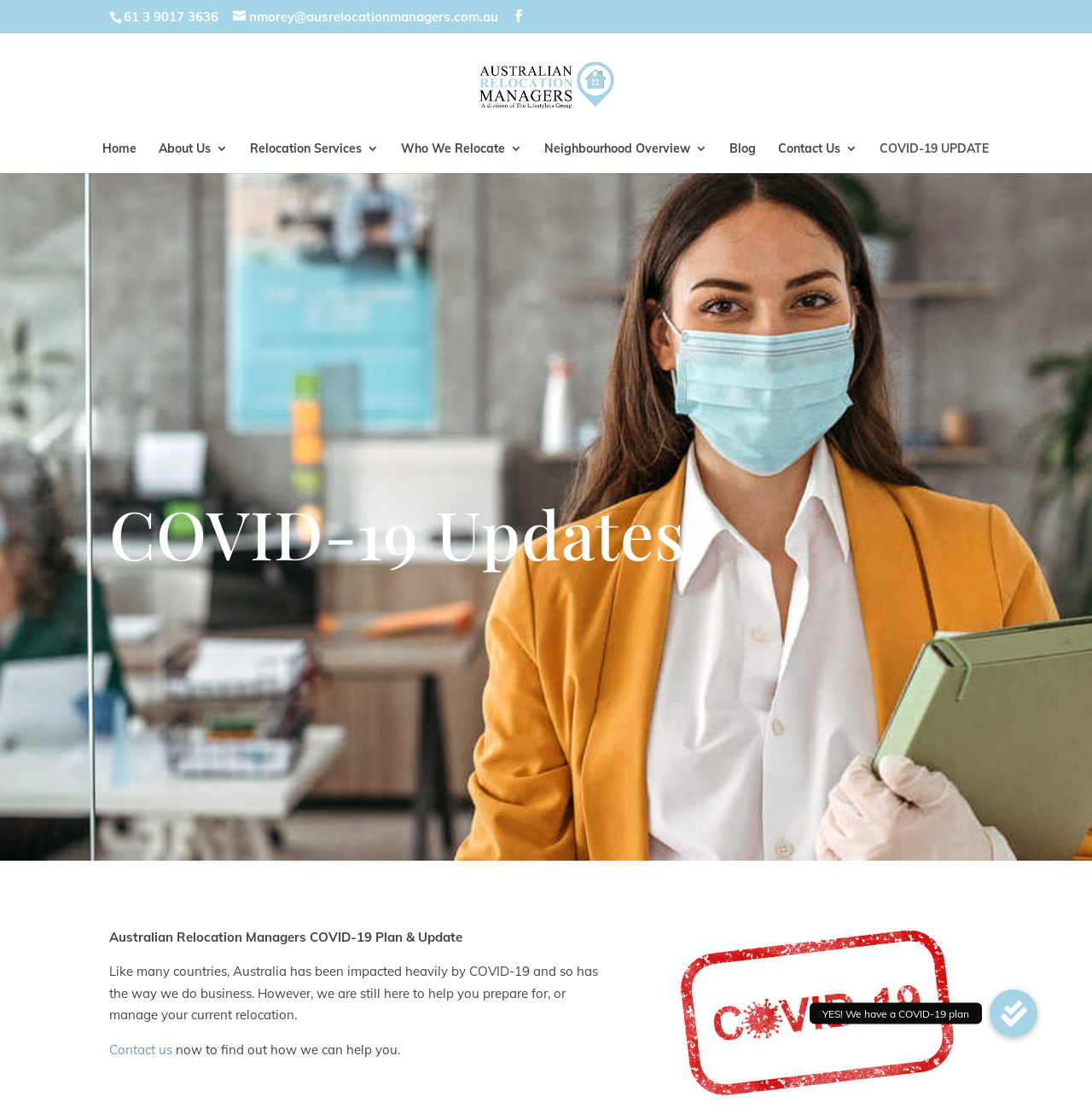Please identify the bounding box coordinates of the clickable element to fulfill the following instruction: "Read the COVID-19 updates". The coordinates should be four float numbers between 0 and 1, i.e., [left, top, right, bottom].

[0.1, 0.443, 0.9, 0.522]